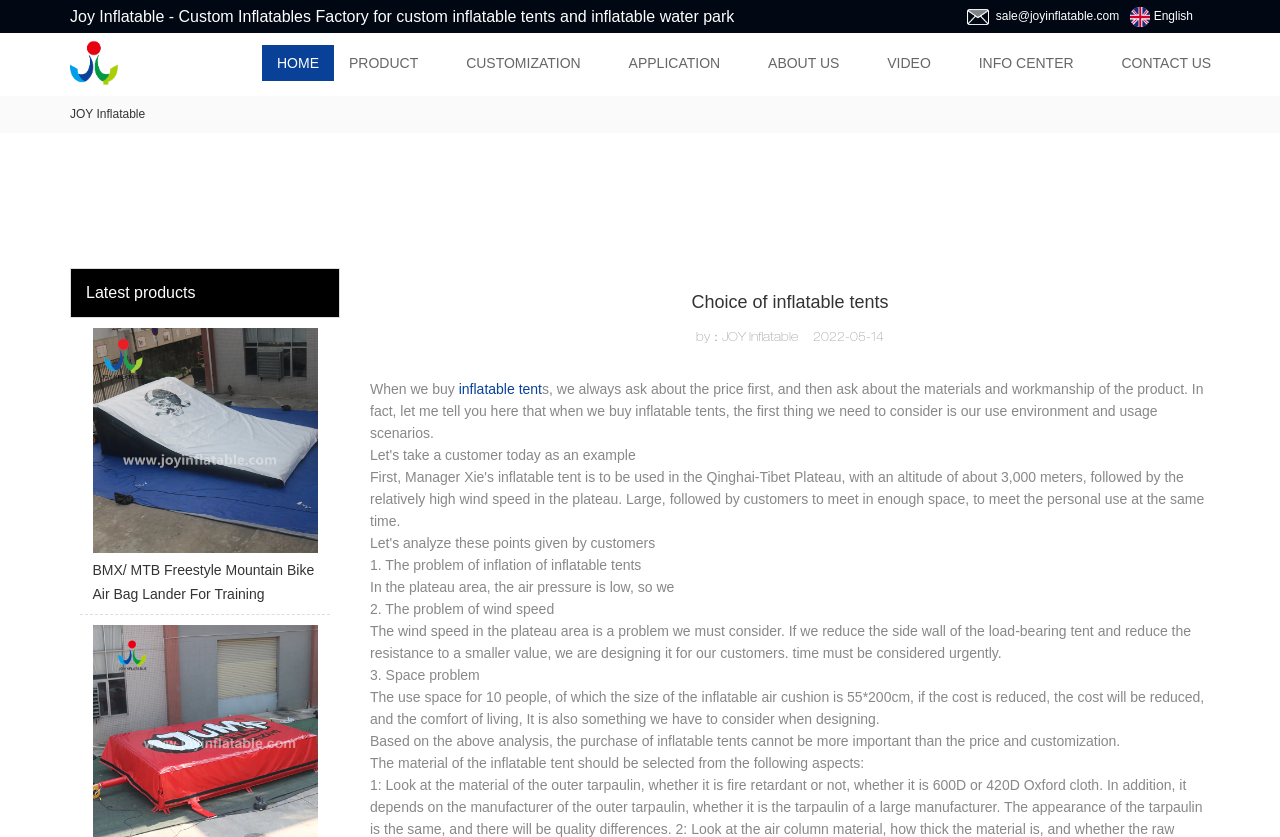What is the company name of the custom inflatable factory?
Provide a fully detailed and comprehensive answer to the question.

The company name can be found in the logo link at the top left corner of the webpage, which says 'Logo | JOY Inflatable'. Additionally, the company name is also mentioned in the text 'Joy Inflatable - Custom Inflatables Factory for custom inflatable tents and inflatable water park'.